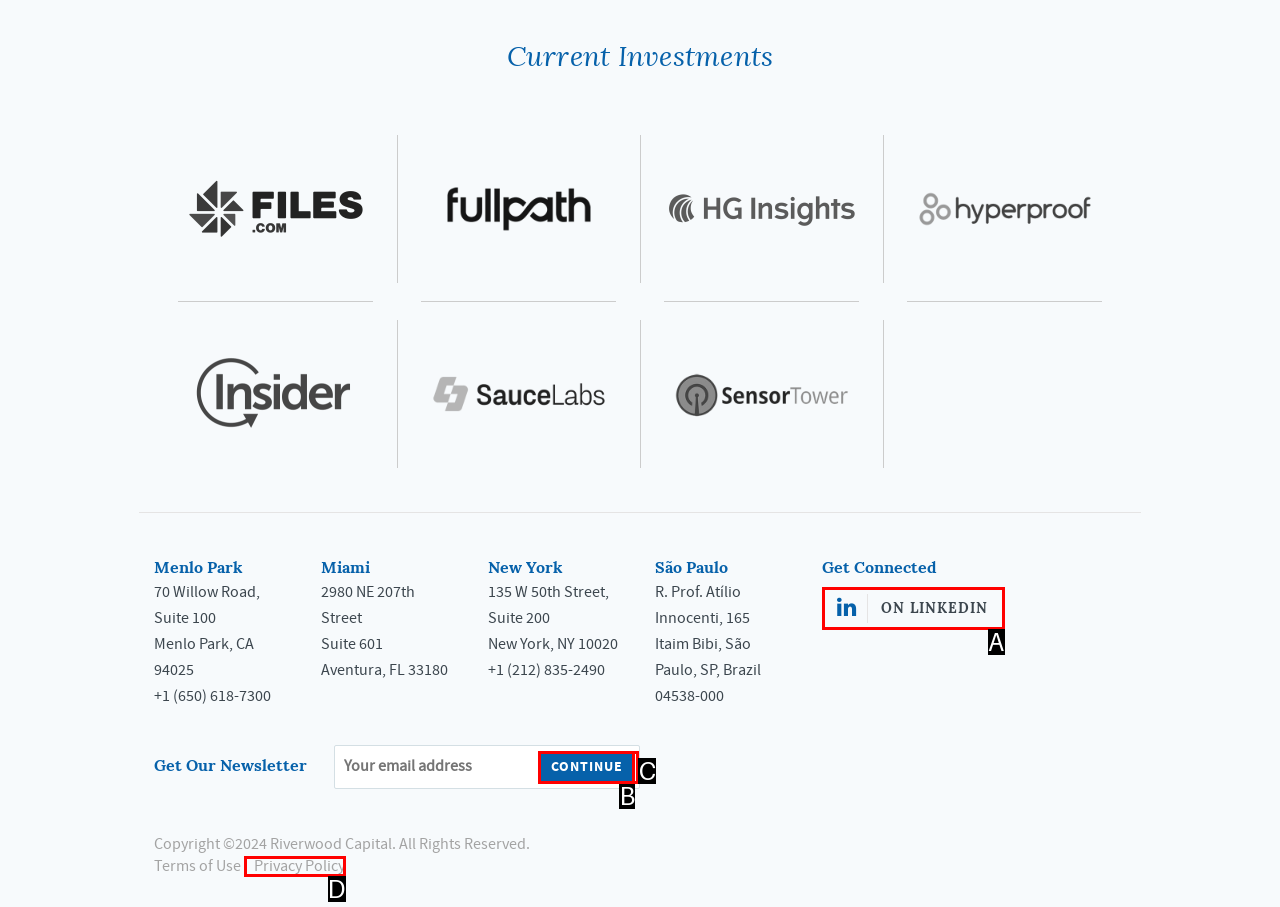Select the HTML element that matches the description: On LinkedIn. Provide the letter of the chosen option as your answer.

A